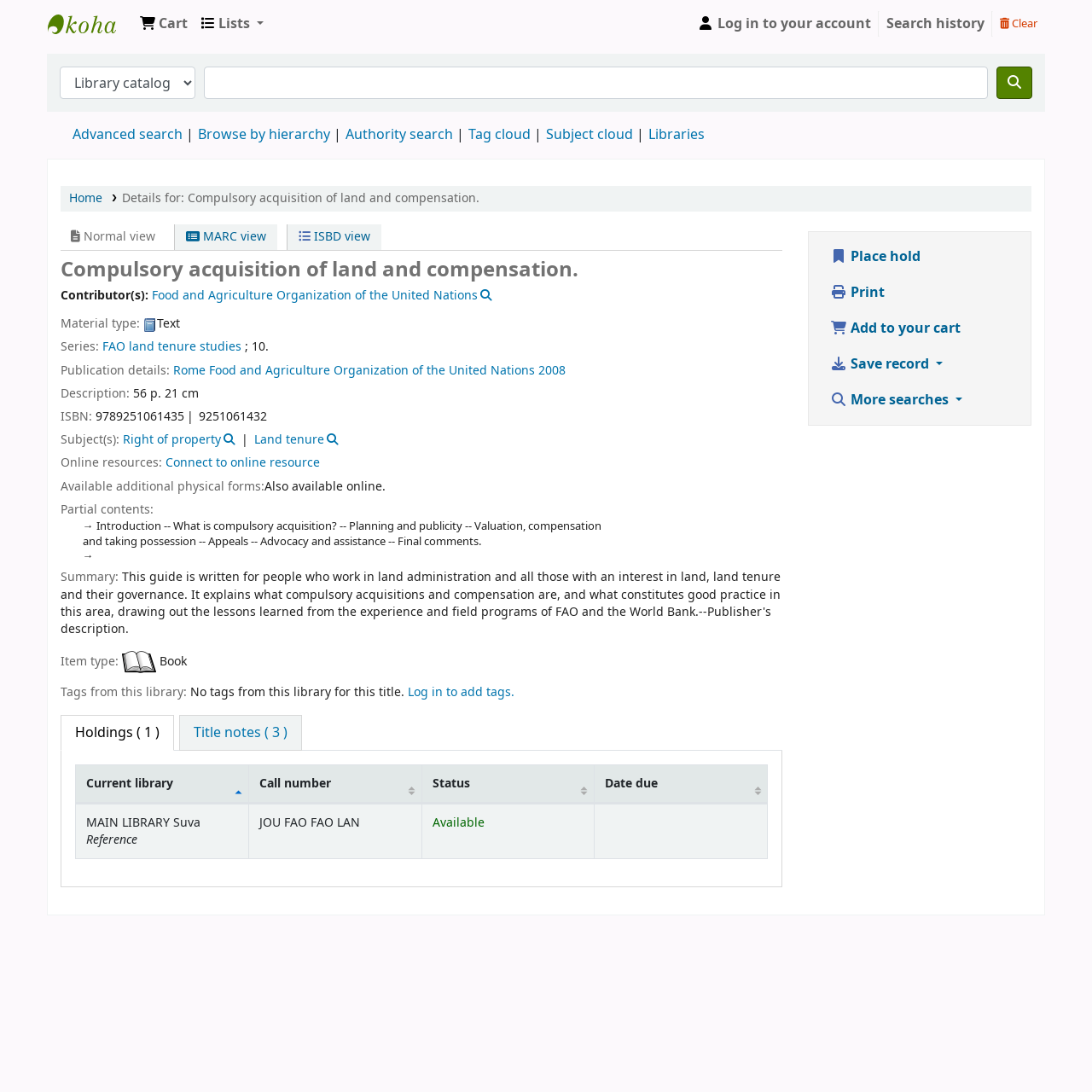Determine the bounding box coordinates for the clickable element to execute this instruction: "View MARC details". Provide the coordinates as four float numbers between 0 and 1, i.e., [left, top, right, bottom].

[0.16, 0.206, 0.254, 0.229]